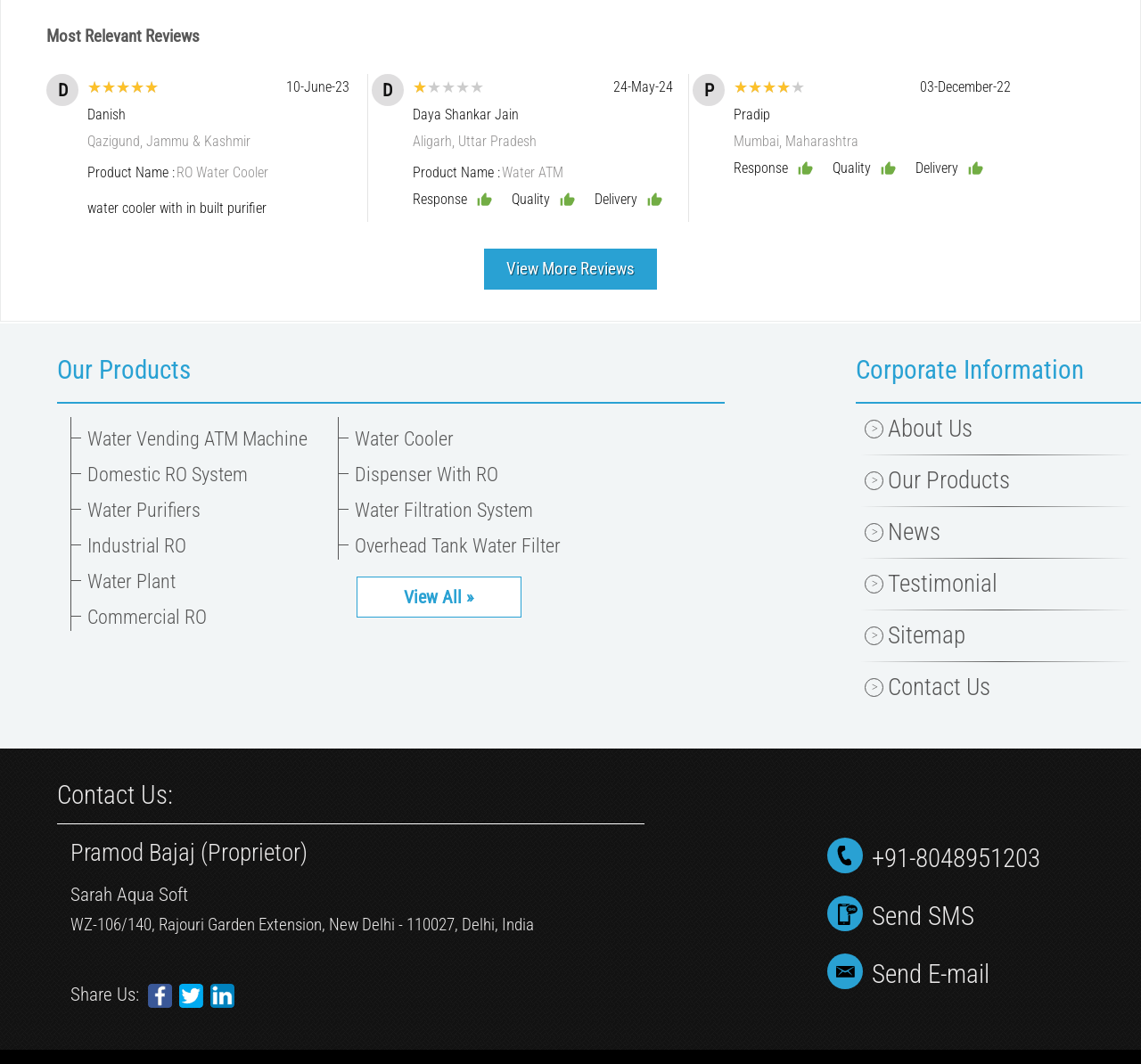Determine the bounding box coordinates of the clickable element to complete this instruction: "View Water Vending ATM Machine product". Provide the coordinates in the format of four float numbers between 0 and 1, [left, top, right, bottom].

[0.065, 0.403, 0.296, 0.423]